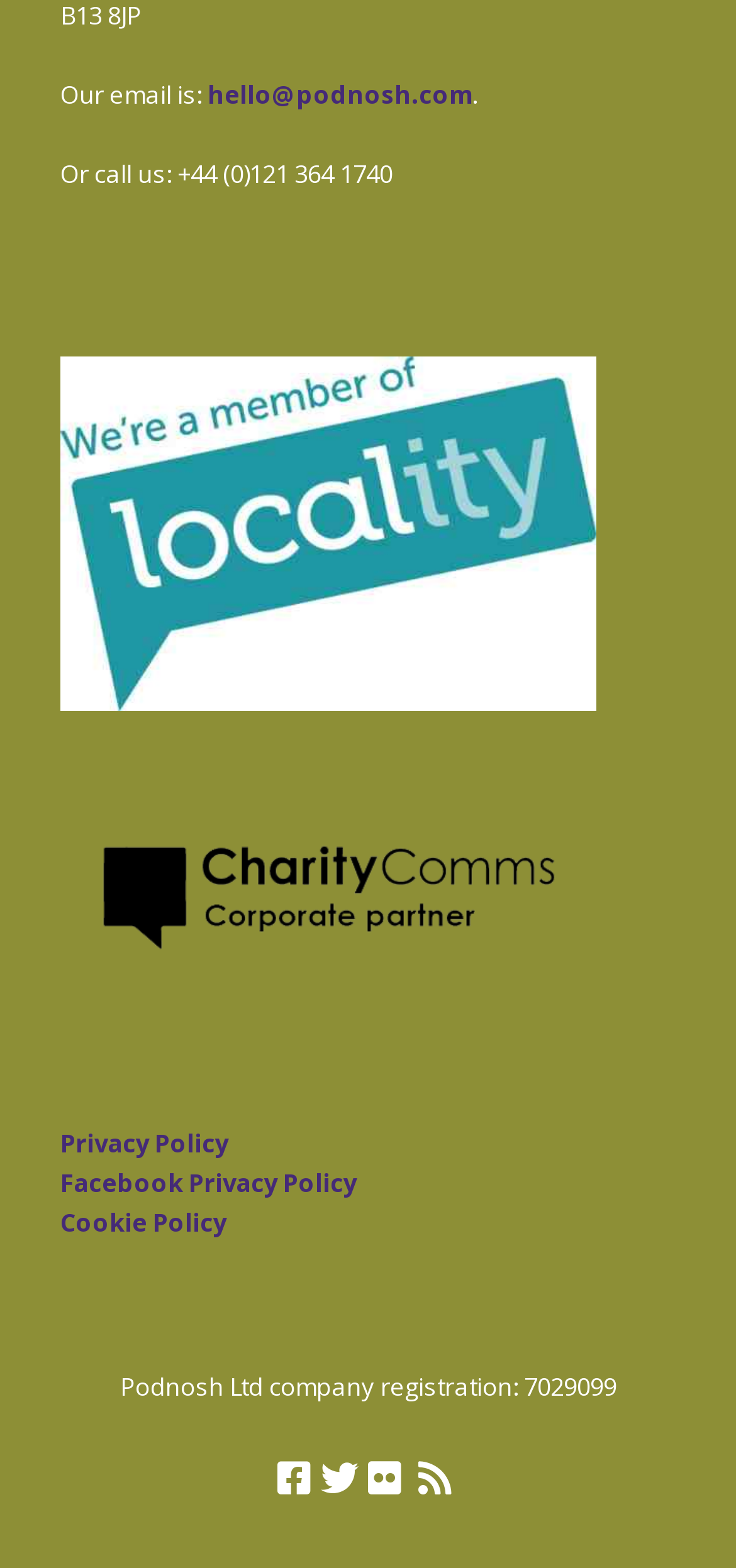Please identify the bounding box coordinates of the element I need to click to follow this instruction: "Subscribe to RSS feed".

[0.559, 0.923, 0.623, 0.962]